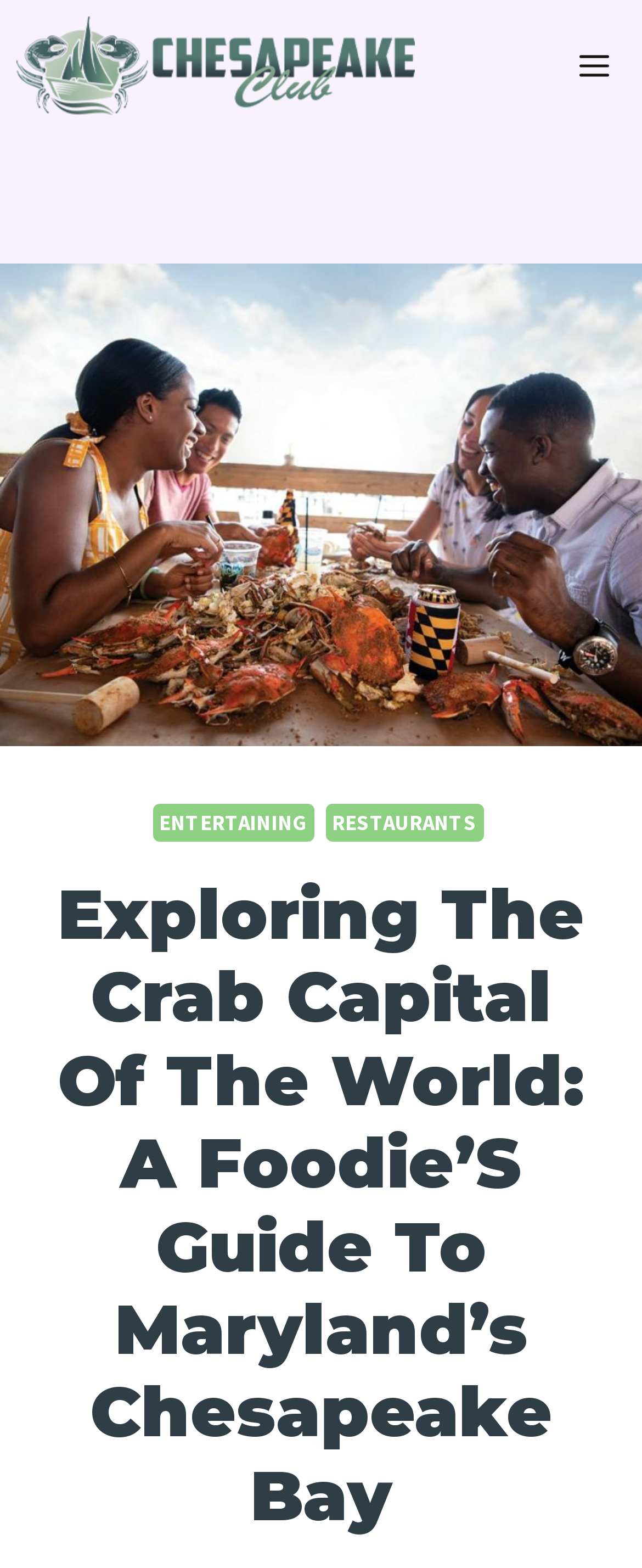Describe all visible elements and their arrangement on the webpage.

The webpage is a guide to Maryland's Chesapeake Bay, a renowned foodie destination. At the top of the page, there is a primary navigation menu that spans the entire width of the page. Within this menu, there is a link to "Chesapeake Club" accompanied by an image of the same name, located on the left side of the navigation menu. On the right side of the navigation menu, there is a button that, when expanded, controls a slide-out menu.

Below the navigation menu, there is a large figure that occupies most of the page's width. Above this figure, there are two links, "ENTERTAINING" and "RESTAURANTS", positioned side by side. The main content of the page is headed by a title, "Exploring The Crab Capital Of The World: A Foodie’S Guide To Maryland’s Chesapeake Bay", which is centered near the bottom of the page.